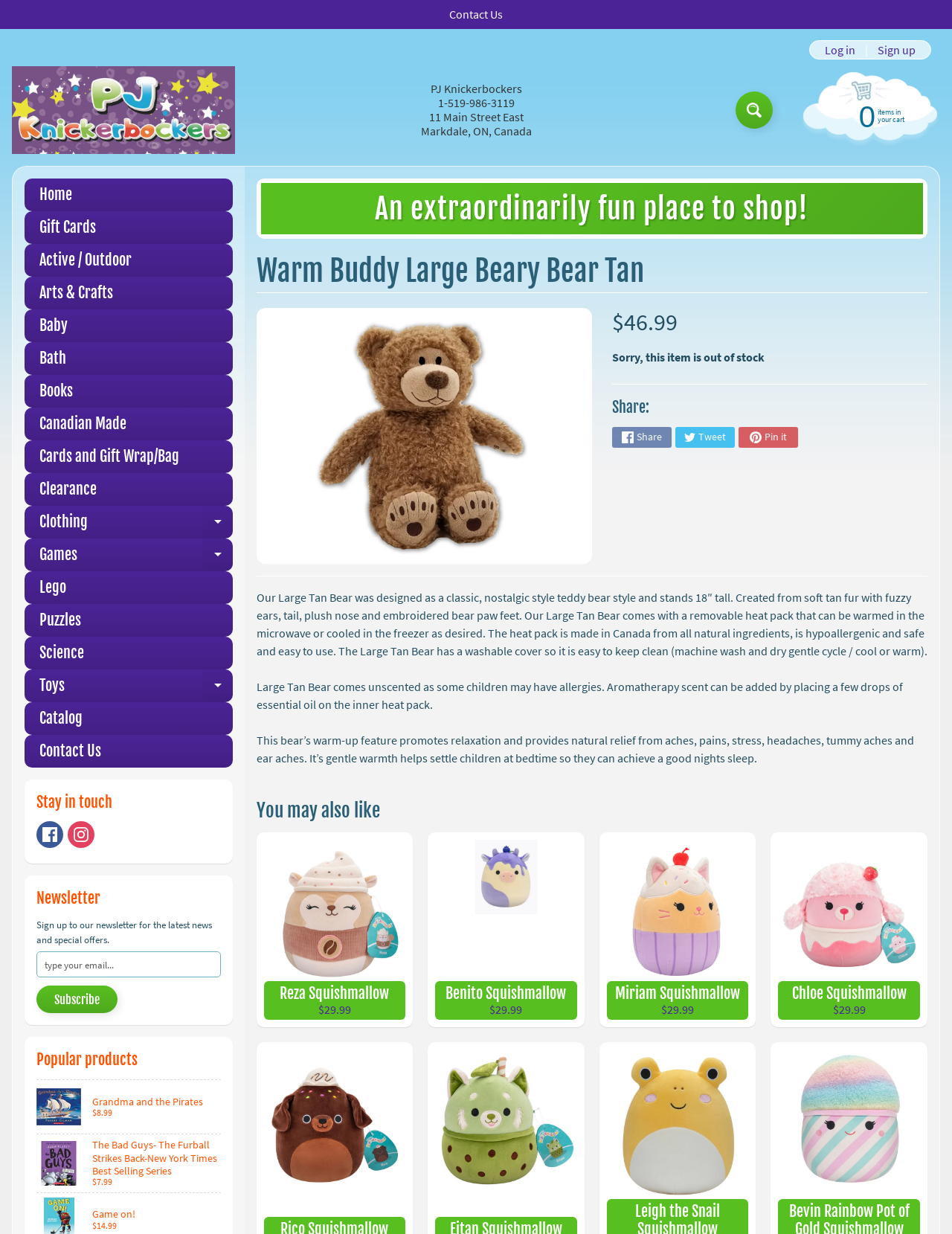Pinpoint the bounding box coordinates of the element you need to click to execute the following instruction: "Click on the 'Contact Us' link". The bounding box should be represented by four float numbers between 0 and 1, in the format [left, top, right, bottom].

[0.464, 0.0, 0.536, 0.024]